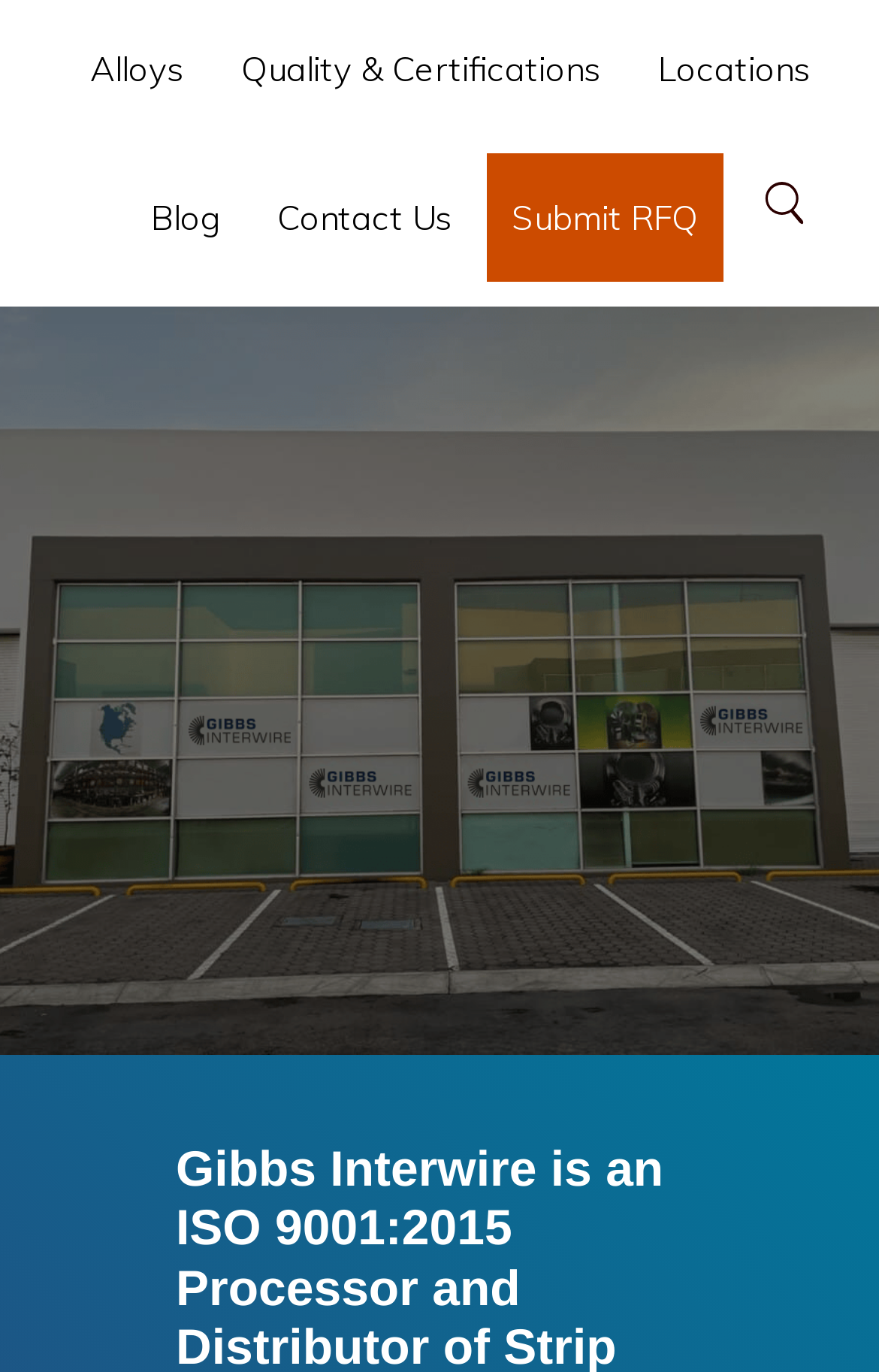Identify the bounding box for the UI element that is described as follows: "Locations".

[0.723, 0.004, 0.949, 0.095]